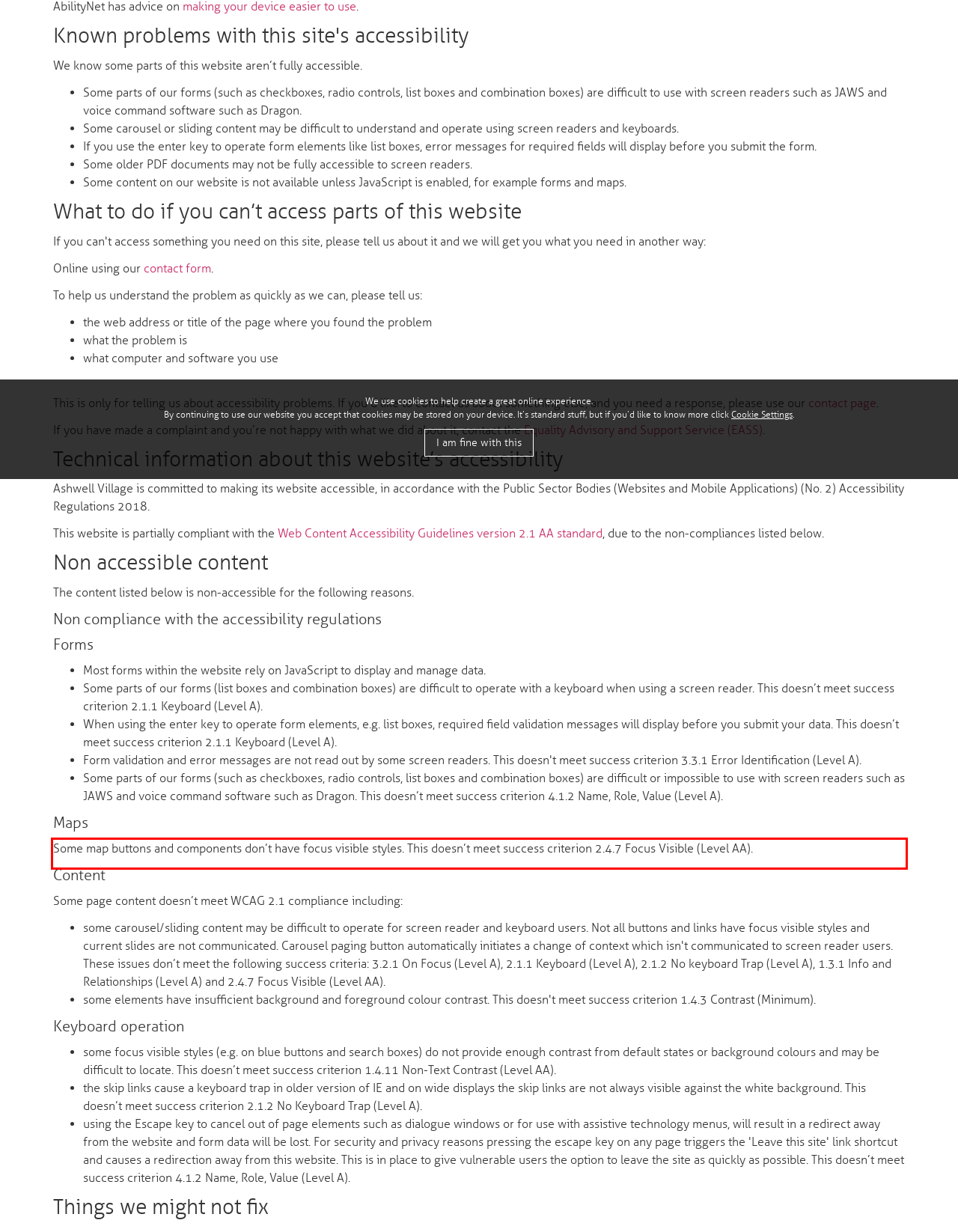The screenshot provided shows a webpage with a red bounding box. Apply OCR to the text within this red bounding box and provide the extracted content.

Some map buttons and components don’t have focus visible styles. This doesn’t meet success criterion 2.4.7 Focus Visible (Level AA).